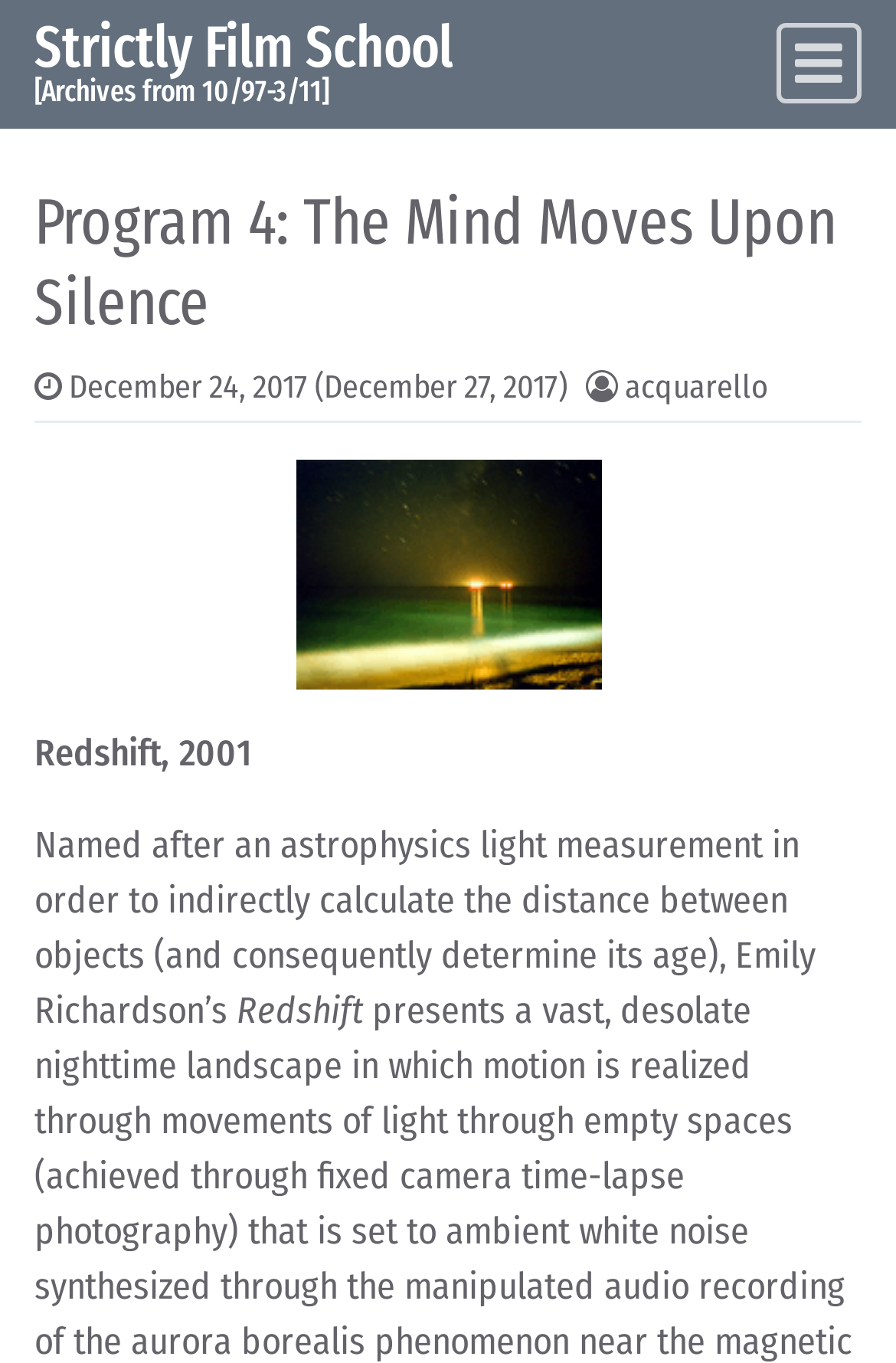Please provide a comprehensive answer to the question based on the screenshot: What is the name of the person associated with the program?

I found the answer by looking at the link with the text 'acquarello' which is a child element of the HeaderAsNonLandmark section.